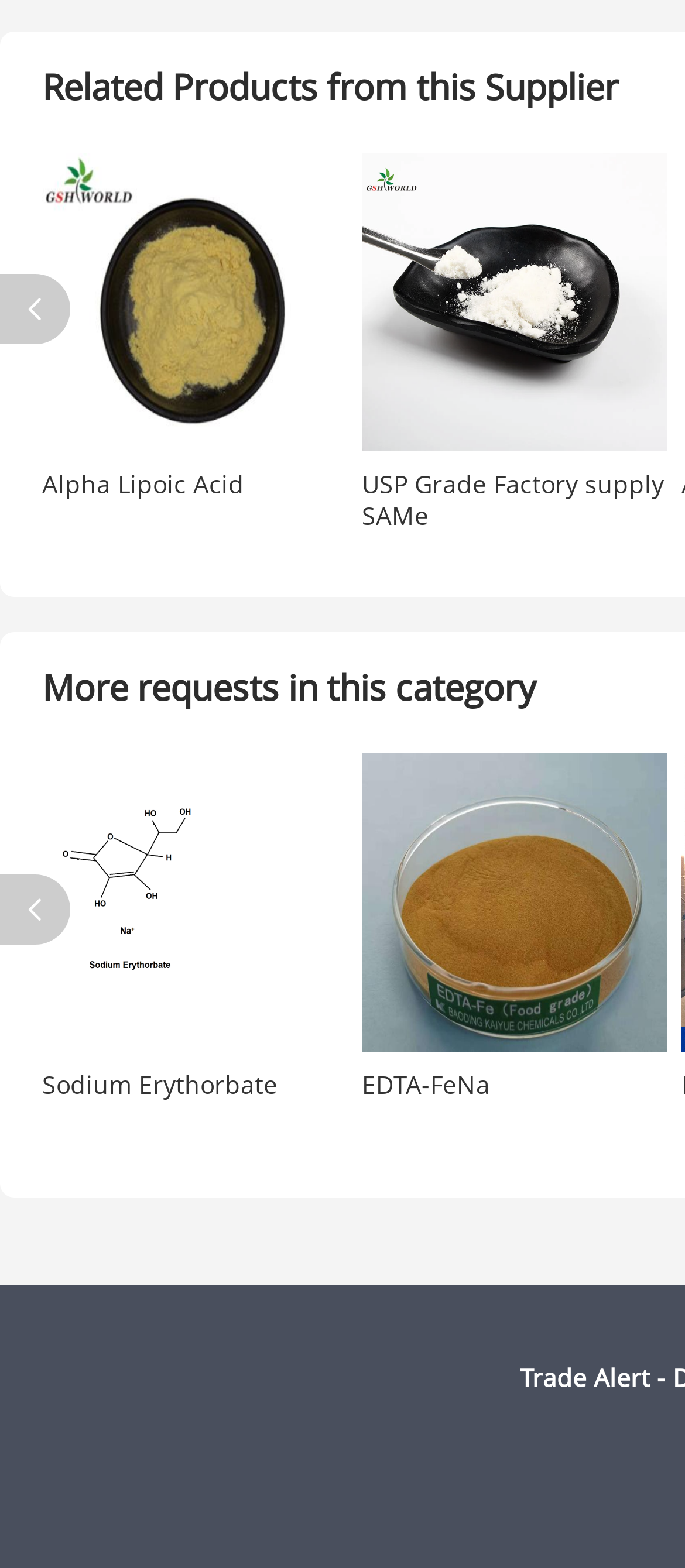What is the name of the third product? Look at the image and give a one-word or short phrase answer.

Sodium Erythorbate